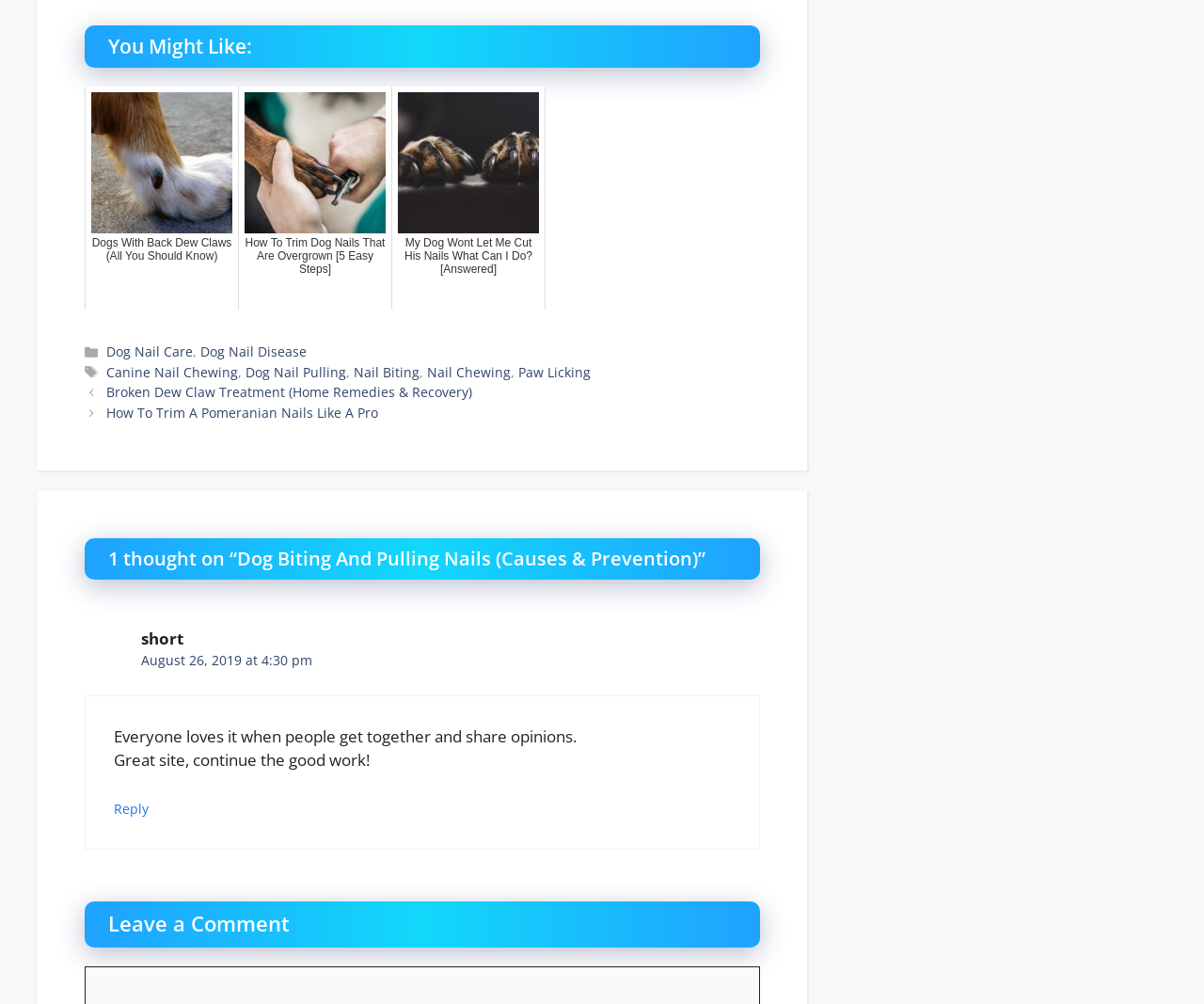Kindly determine the bounding box coordinates of the area that needs to be clicked to fulfill this instruction: "Click on 'Dogs With Back Dew Claws (All You Should Know)'".

[0.07, 0.086, 0.198, 0.309]